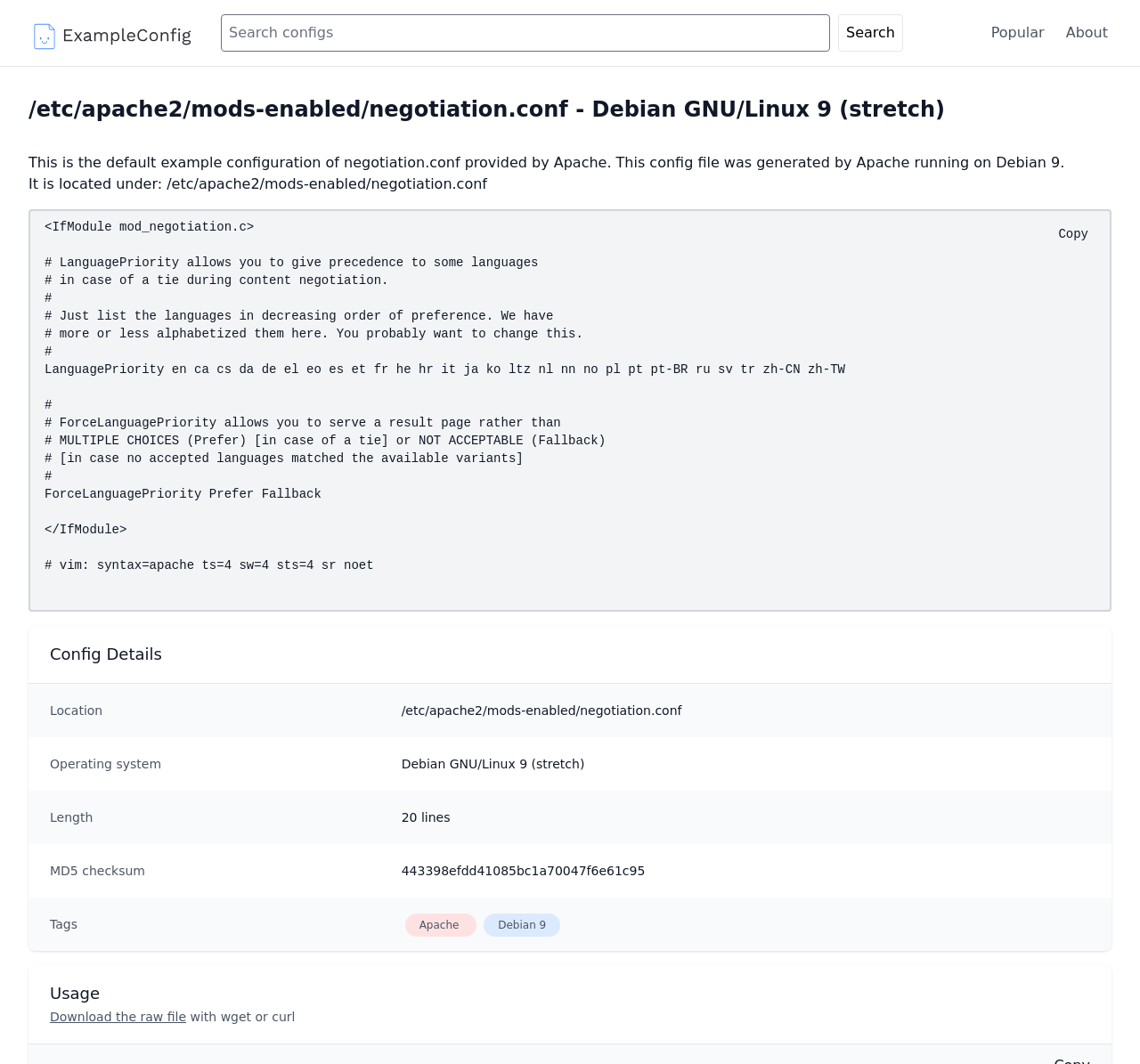Deliver a detailed narrative of the webpage's visual and textual elements.

This webpage appears to be a configuration file viewer for an Apache negotiation.conf file on a Debian 9 system. At the top left, there is an ExampleConfig logo, accompanied by a search box and a search button. On the top right, there are links to "Popular" and "About" pages.

Below the logo and search box, the page displays the file path and name, "/etc/apache2/mods-enabled/negotiation.conf - Debian GNU/Linux 9 (stretch)", in a large heading. A brief description of the file follows, stating that it is the default example configuration provided by Apache on Debian 9.

The main content of the page is a code block, which displays the configuration file's contents. The code block is quite large and takes up most of the page's vertical space. Above the code block, there is a "Copy" button.

To the right of the code block, there is a "Config Details" section, which contains a list of configuration details, including the file's location, operating system, length, MD5 checksum, and tags. Each detail is presented as a term-detail pair, with the term on the left and the detail on the right.

At the bottom of the page, there is a "Usage" section, which provides a link to download the raw file using wget or curl.